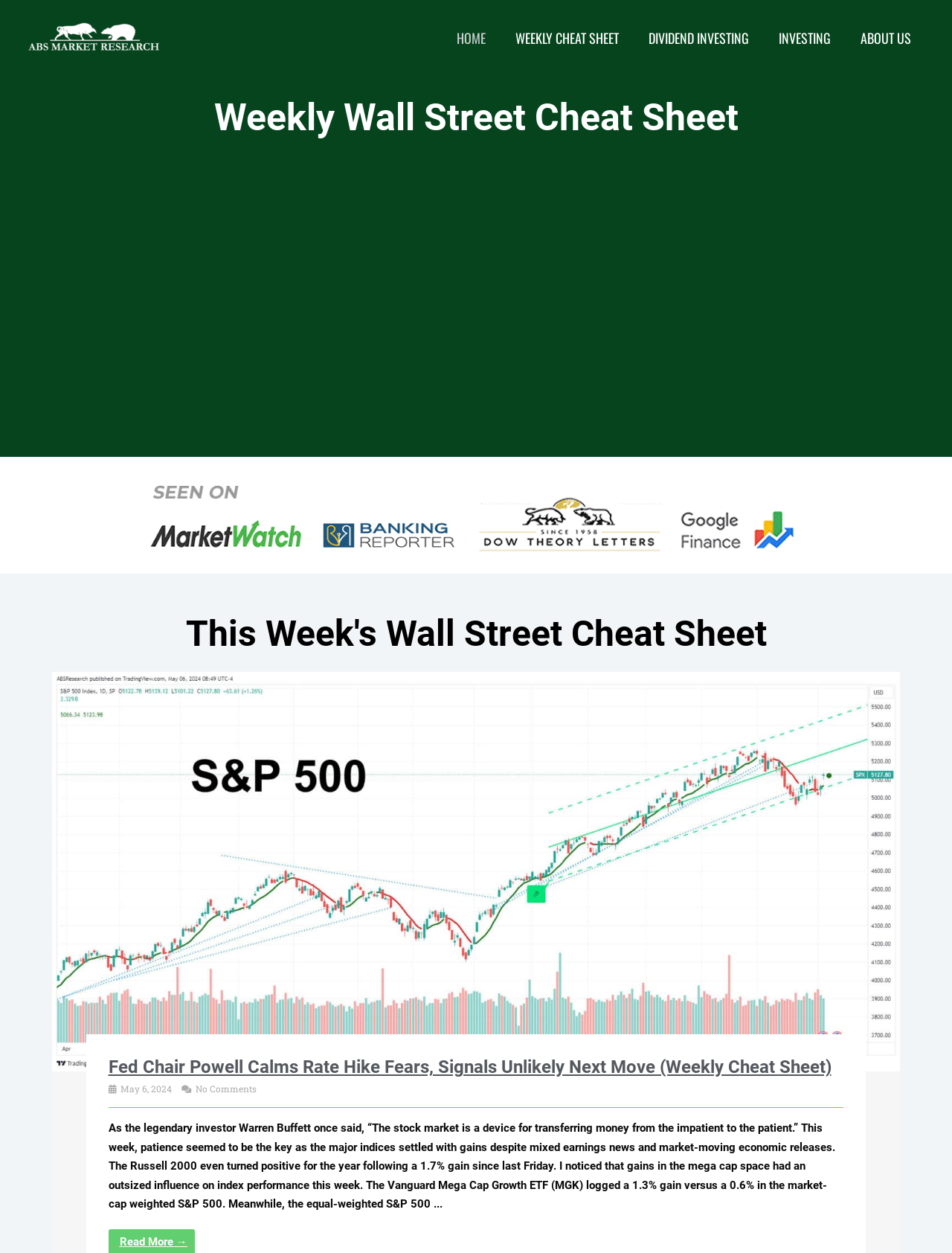Please specify the bounding box coordinates of the region to click in order to perform the following instruction: "Get your free cheat sheet".

[0.088, 0.282, 0.475, 0.304]